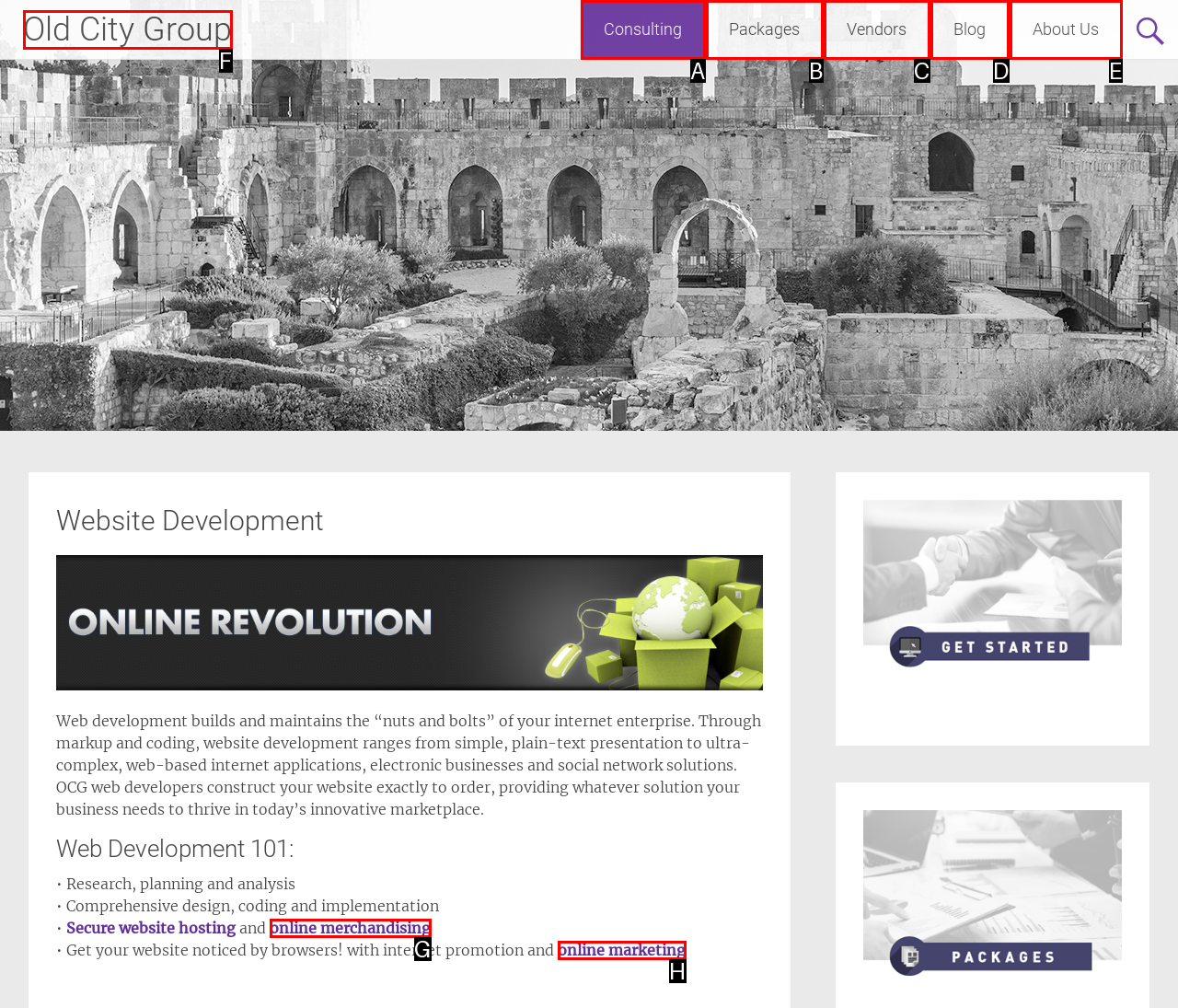Match the description: Consulting to the appropriate HTML element. Respond with the letter of your selected option.

A